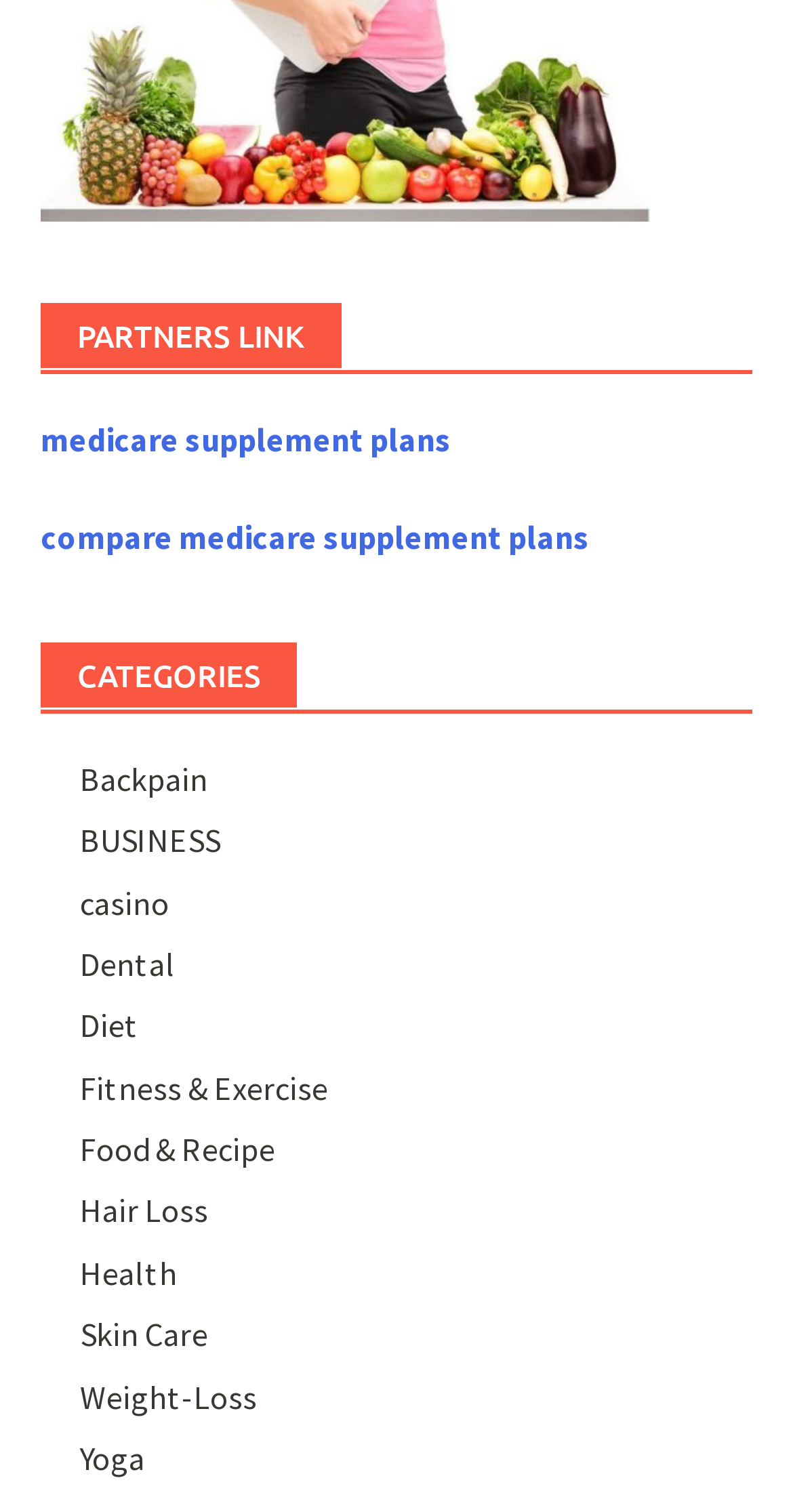Give a one-word or short phrase answer to the question: 
What is the first link under 'PARTNERS LINK'?

Medicare Supplement Plans